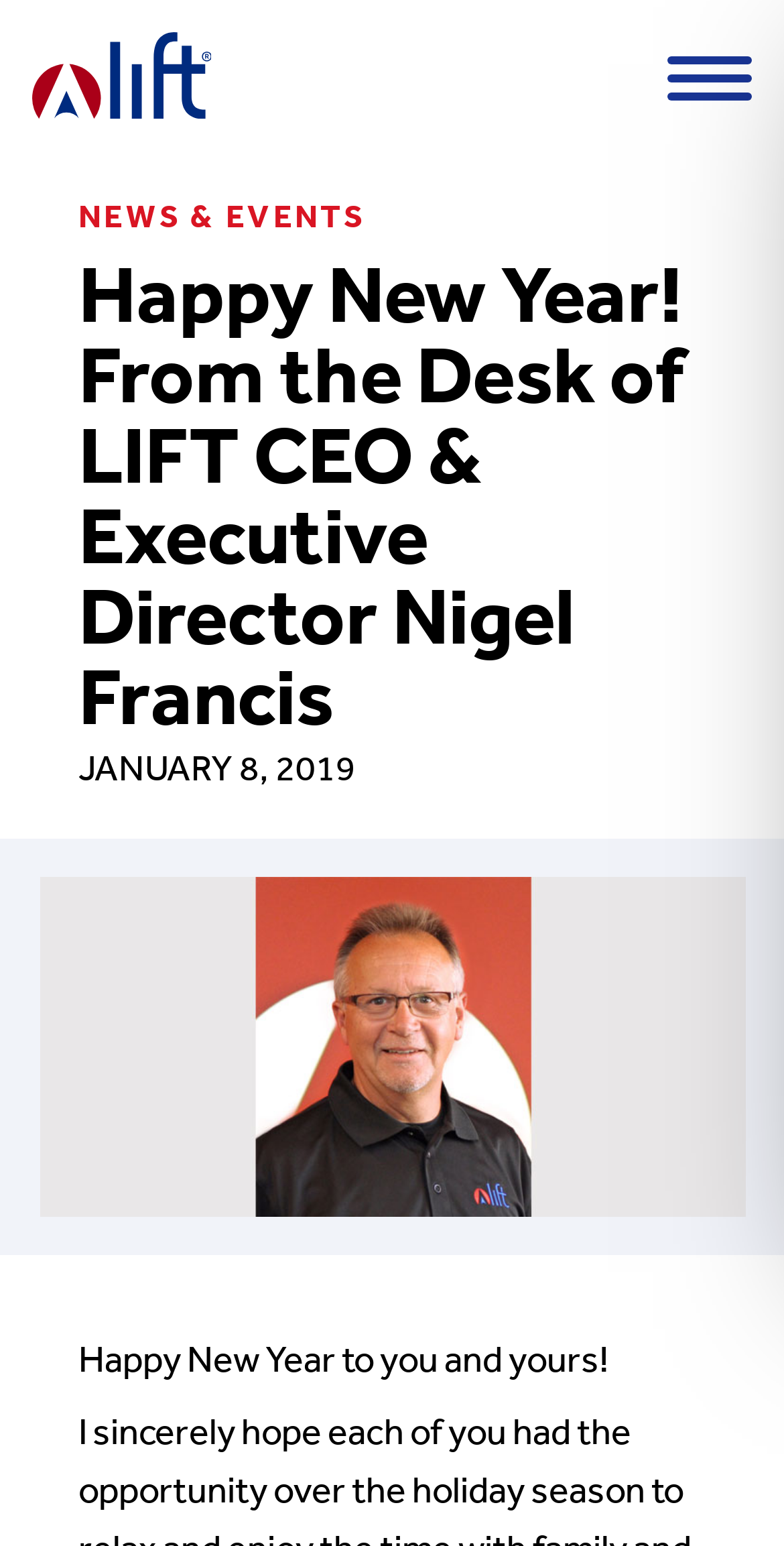What is the category of the article?
Please describe in detail the information shown in the image to answer the question.

I found the category of the article by looking at the heading element with the content 'NEWS & EVENTS' which is located at the coordinates [0.1, 0.127, 0.9, 0.152]. This heading element is likely to indicate the category of the article.